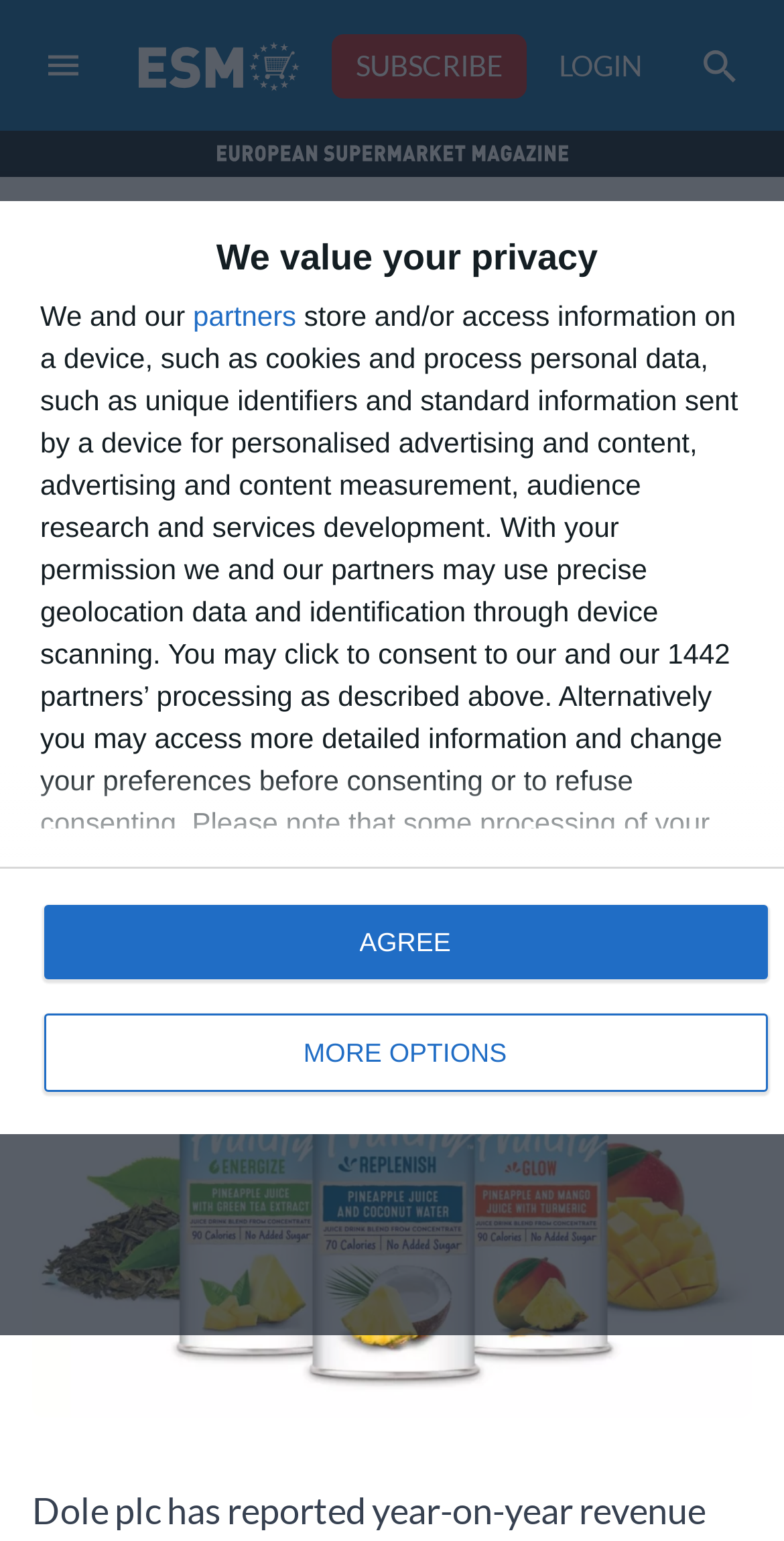Please answer the following query using a single word or phrase: 
What is the author of the article?

Dayeeta Das